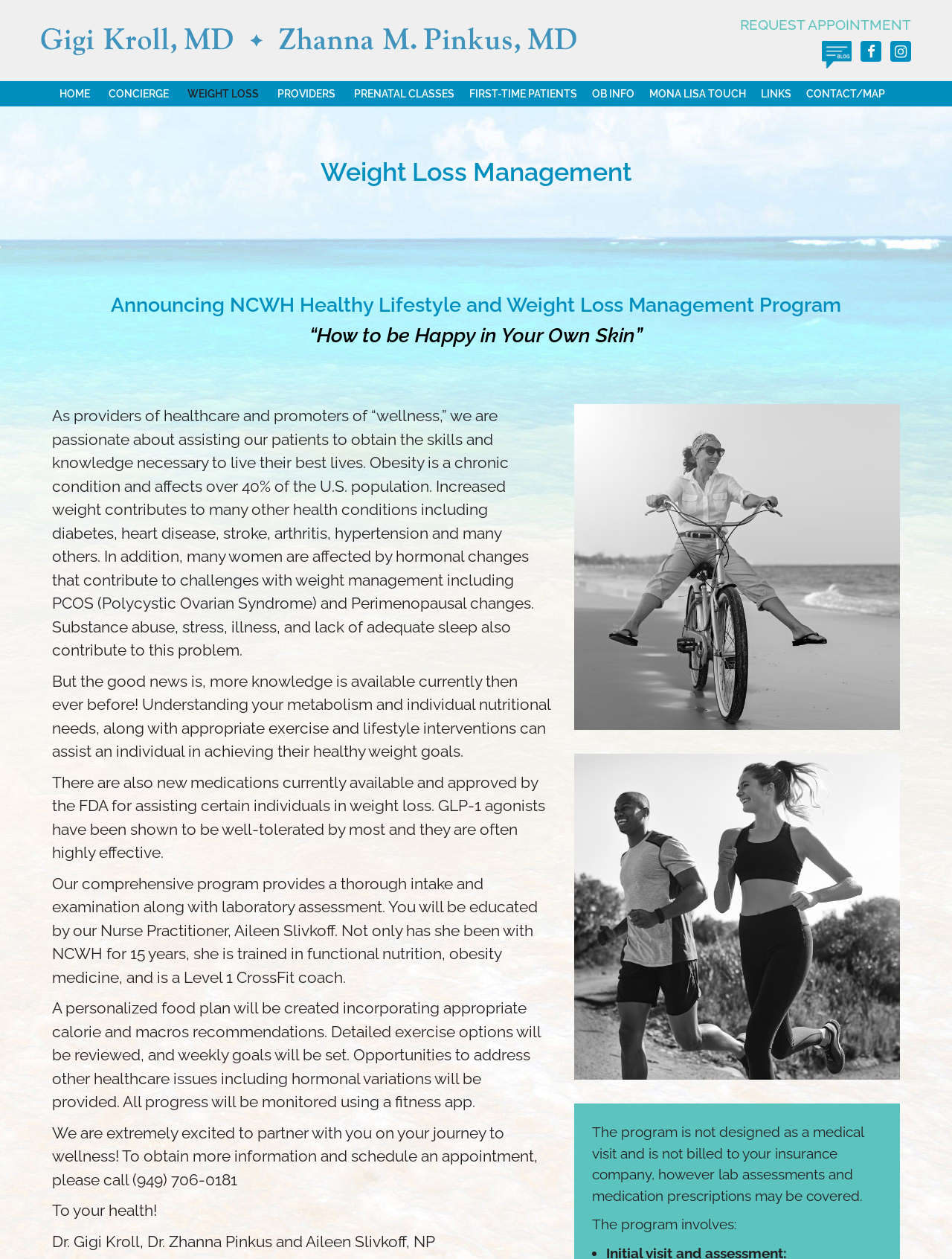Locate the bounding box coordinates of the clickable region necessary to complete the following instruction: "Click the 'WEIGHT LOSS' link". Provide the coordinates in the format of four float numbers between 0 and 1, i.e., [left, top, right, bottom].

[0.189, 0.064, 0.28, 0.084]